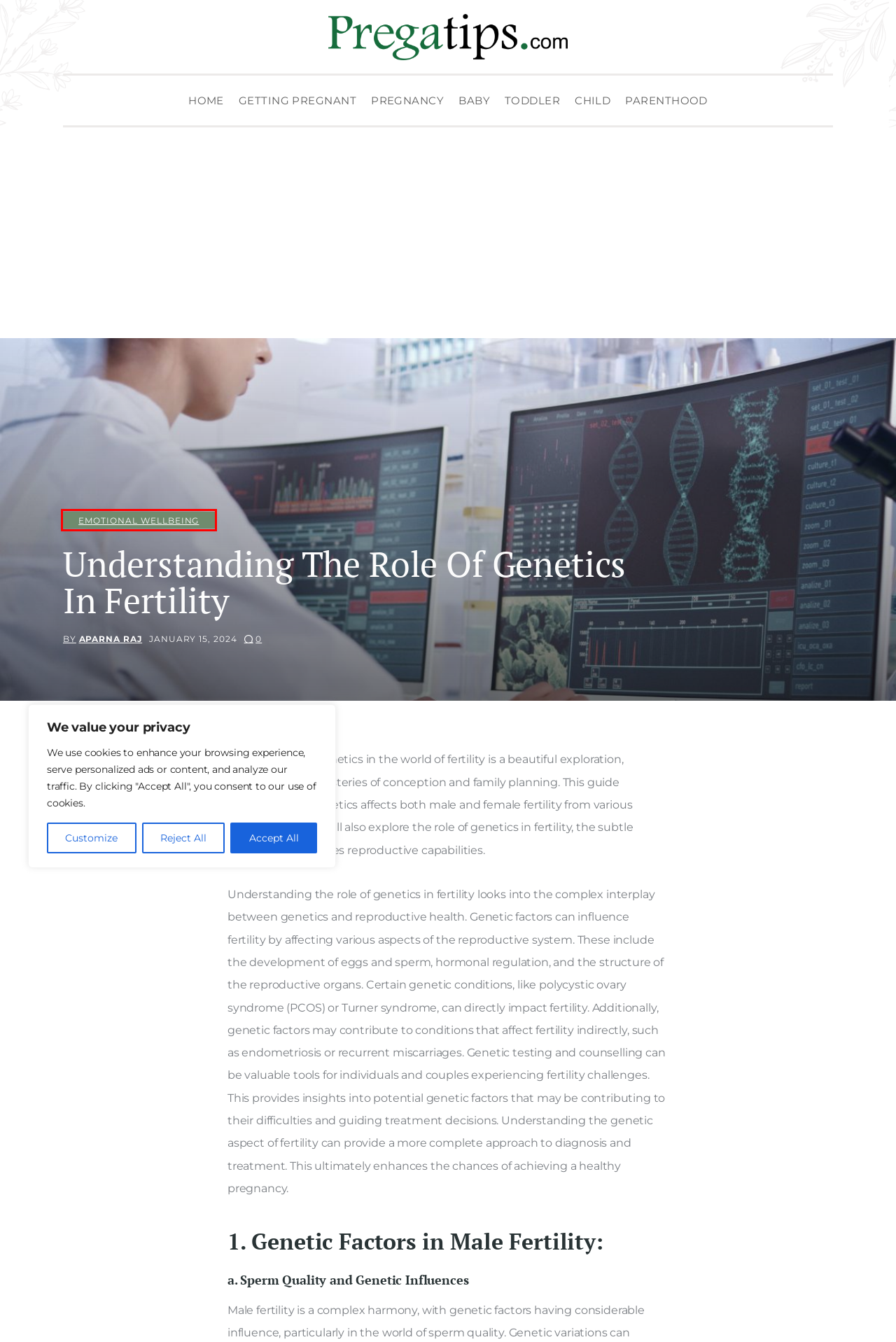Review the screenshot of a webpage that includes a red bounding box. Choose the most suitable webpage description that matches the new webpage after clicking the element within the red bounding box. Here are the candidates:
A. Nurturing Emotional Well-Being: Strategies for a Balanced and Fulfilling Life
B. Getting Pregnant - Pregatips.com
C. Preparing for Baby: A Comprehensive Guide to Welcoming Your Little One
D. Baby - Pregatips.com
E. Child - Pregatips.com
F. Pregnancy - Pregatips.com
G. Parenthood Unveiled: Navigating the Joys and Challenges of Raising a Family
H. Aparna Raj, Author at Pregatips.com

A